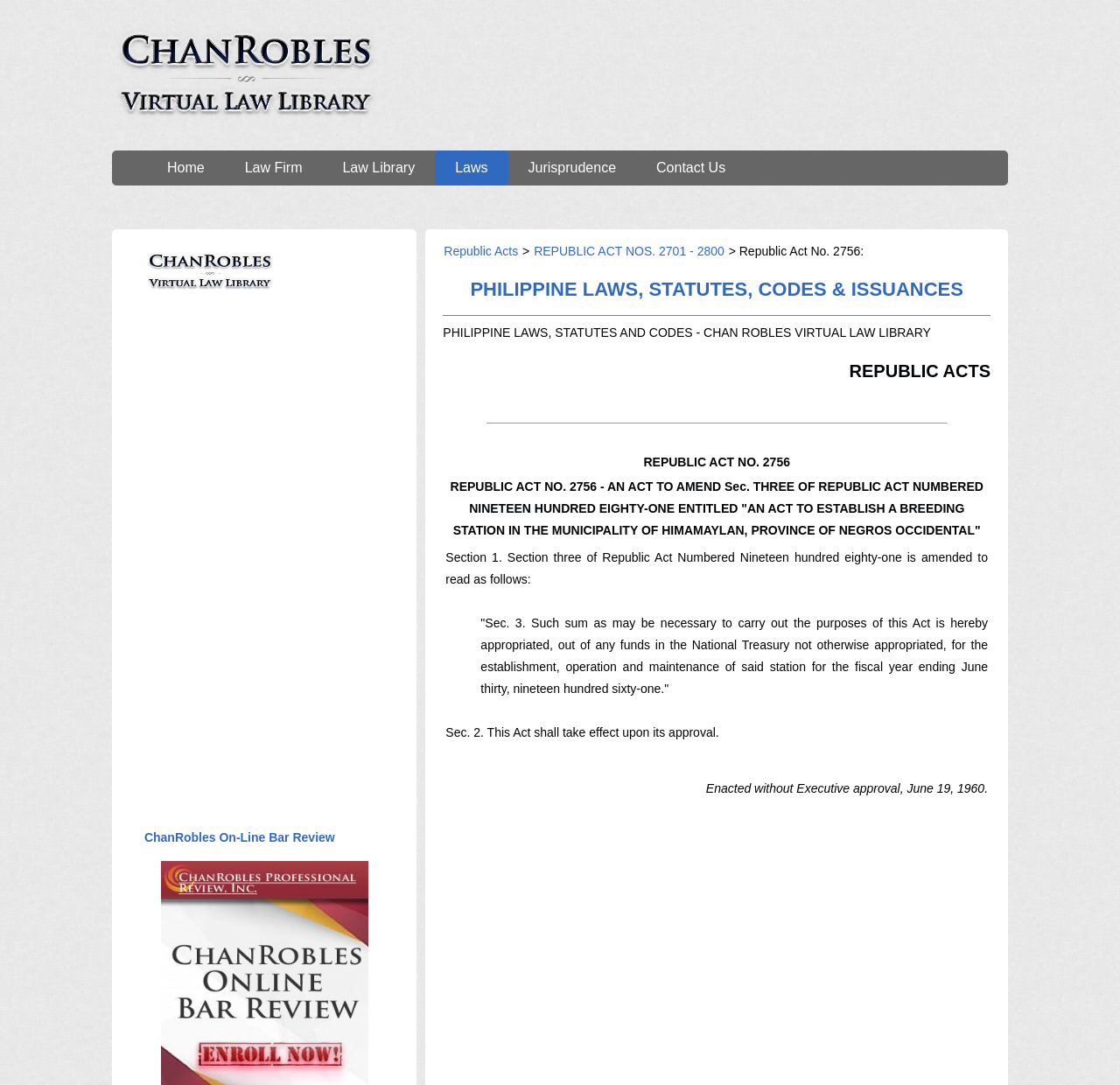Kindly determine the bounding box coordinates for the clickable area to achieve the given instruction: "Click on Home".

[0.131, 0.139, 0.201, 0.171]